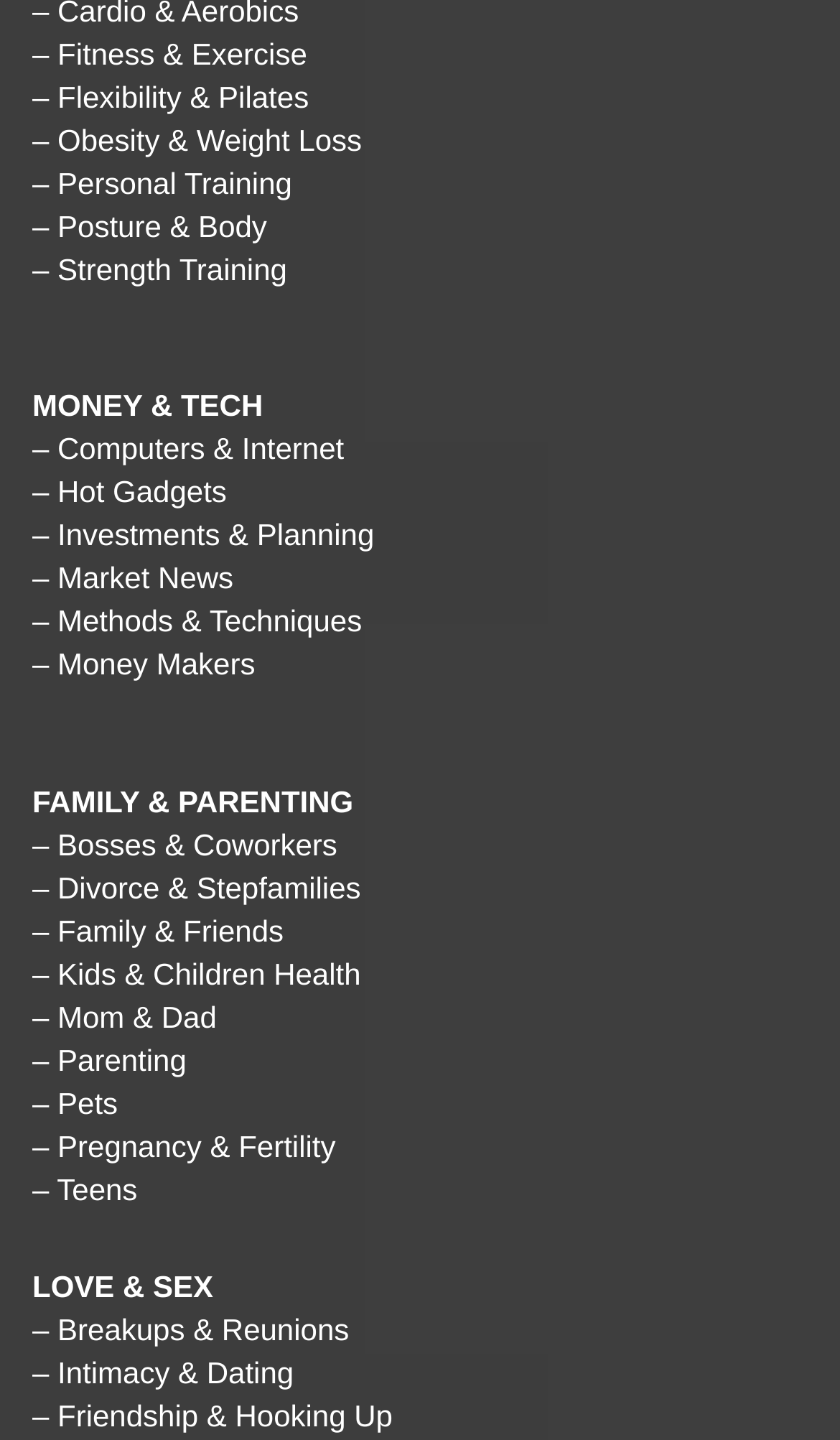Can you determine the bounding box coordinates of the area that needs to be clicked to fulfill the following instruction: "Learn about Family & Friends"?

[0.038, 0.634, 0.338, 0.658]